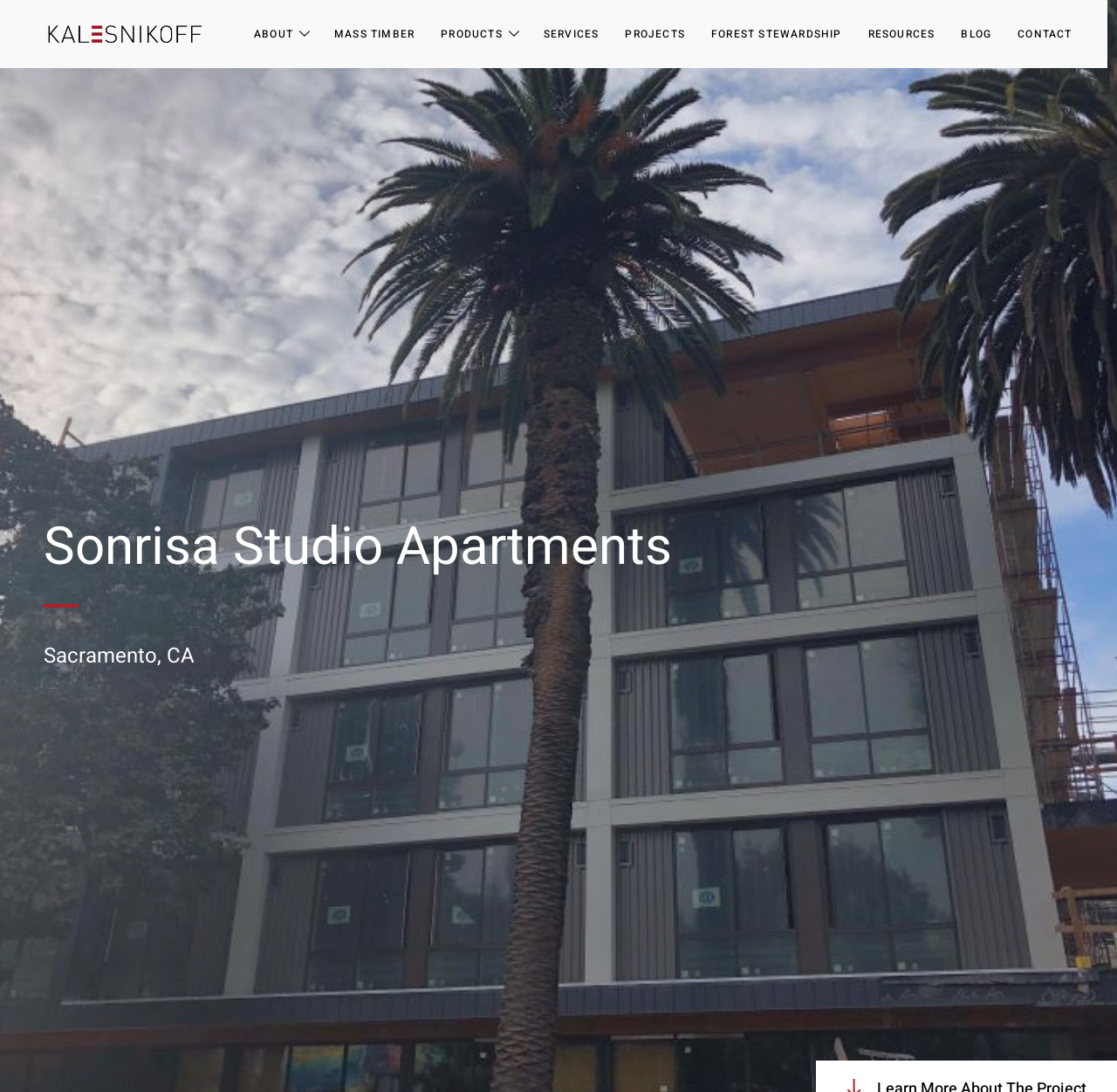What is the location of Sonrisa Studio Apartments?
From the details in the image, answer the question comprehensively.

I found the answer by looking at the static text element 'Sacramento, CA' which is located below the heading 'Sonrisa Studio Apartments'.